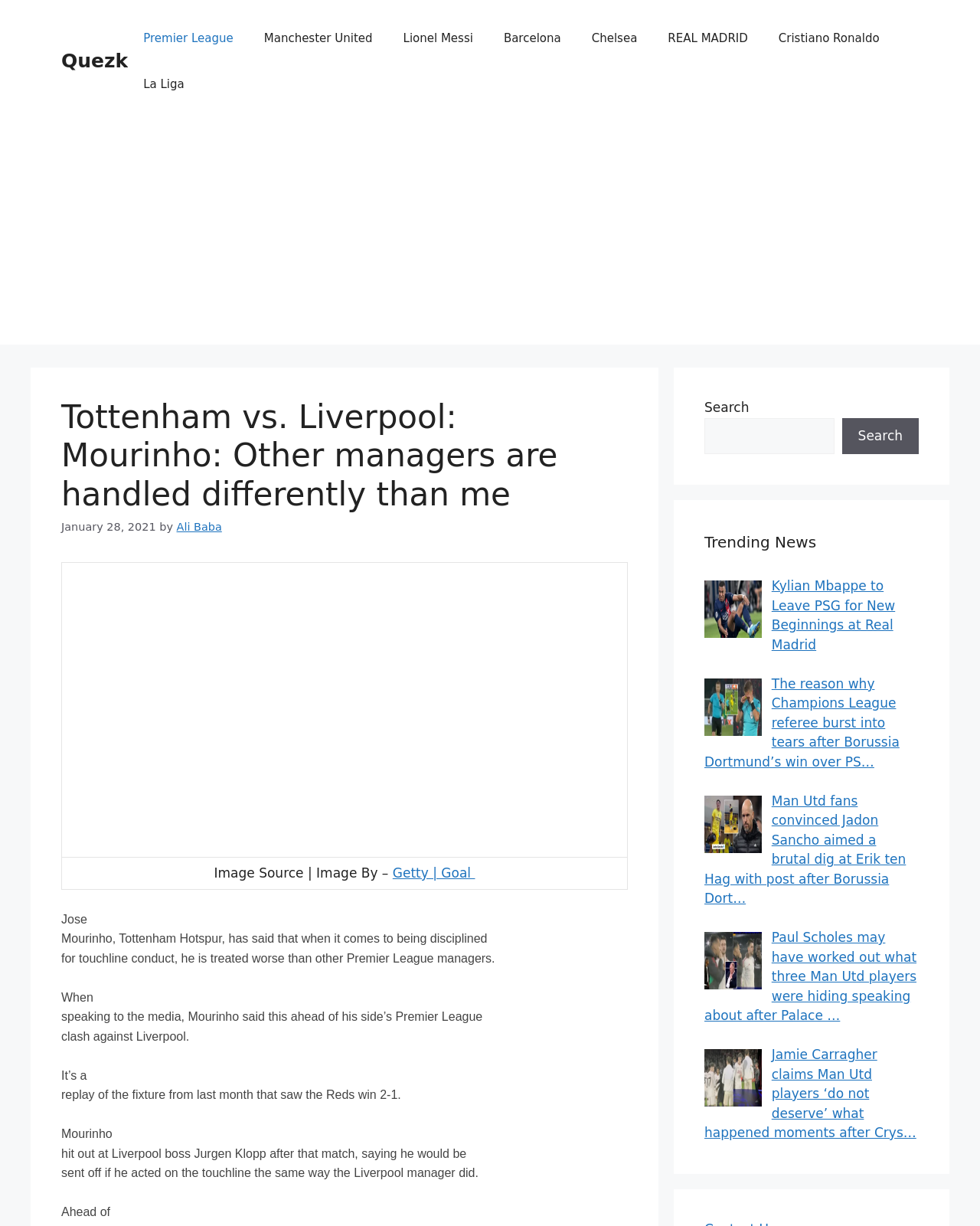What is the name of the football team mentioned in the article?
Examine the image and give a concise answer in one word or a short phrase.

Tottenham Hotspur